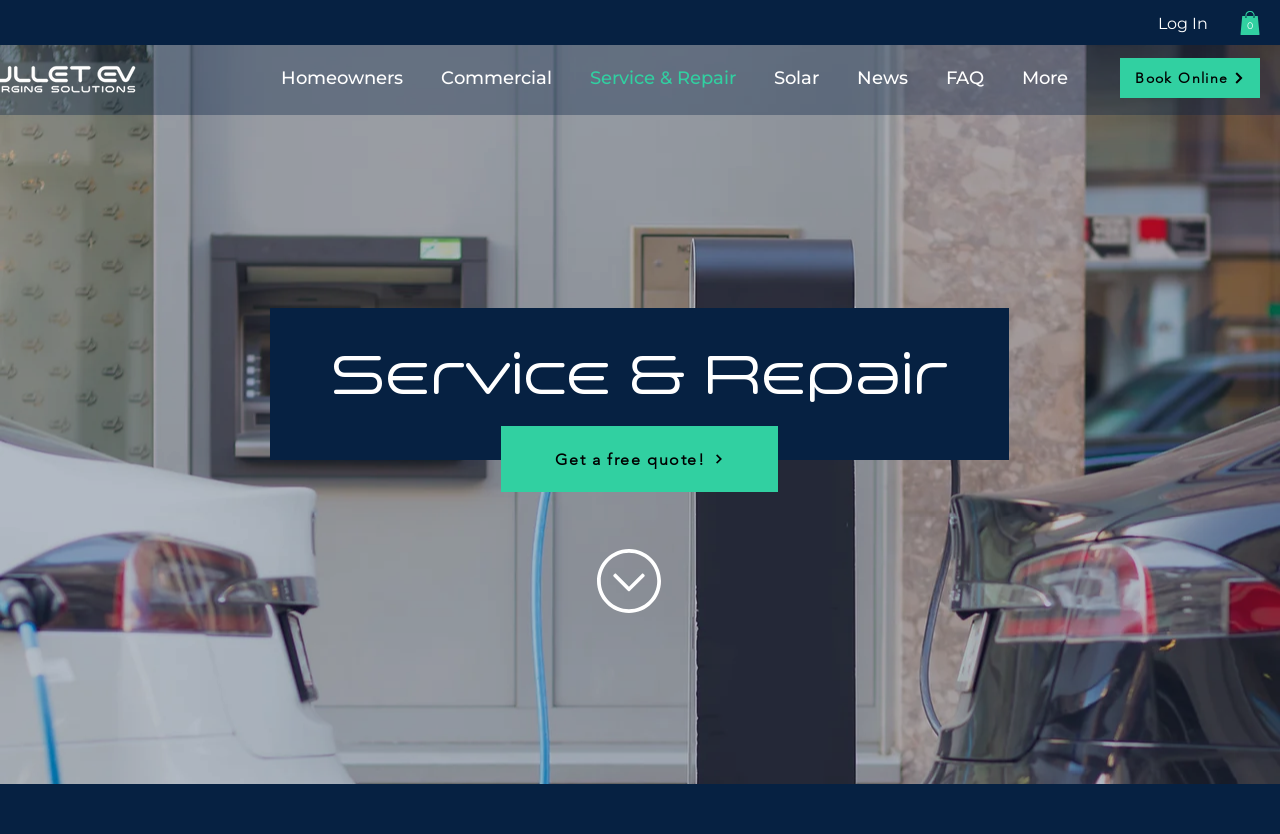What type of service is being offered on this webpage?
Please answer the question with a detailed and comprehensive explanation.

The webpage has a navigation menu with links to 'Homeowners', 'Commercial', 'Service & Repair', 'Solar', 'News', and 'FAQ' sections. The 'Service & Repair' section is currently focused, and there is a heading that says 'Service & Repair'. This suggests that the webpage is offering services related to EV charging solutions.